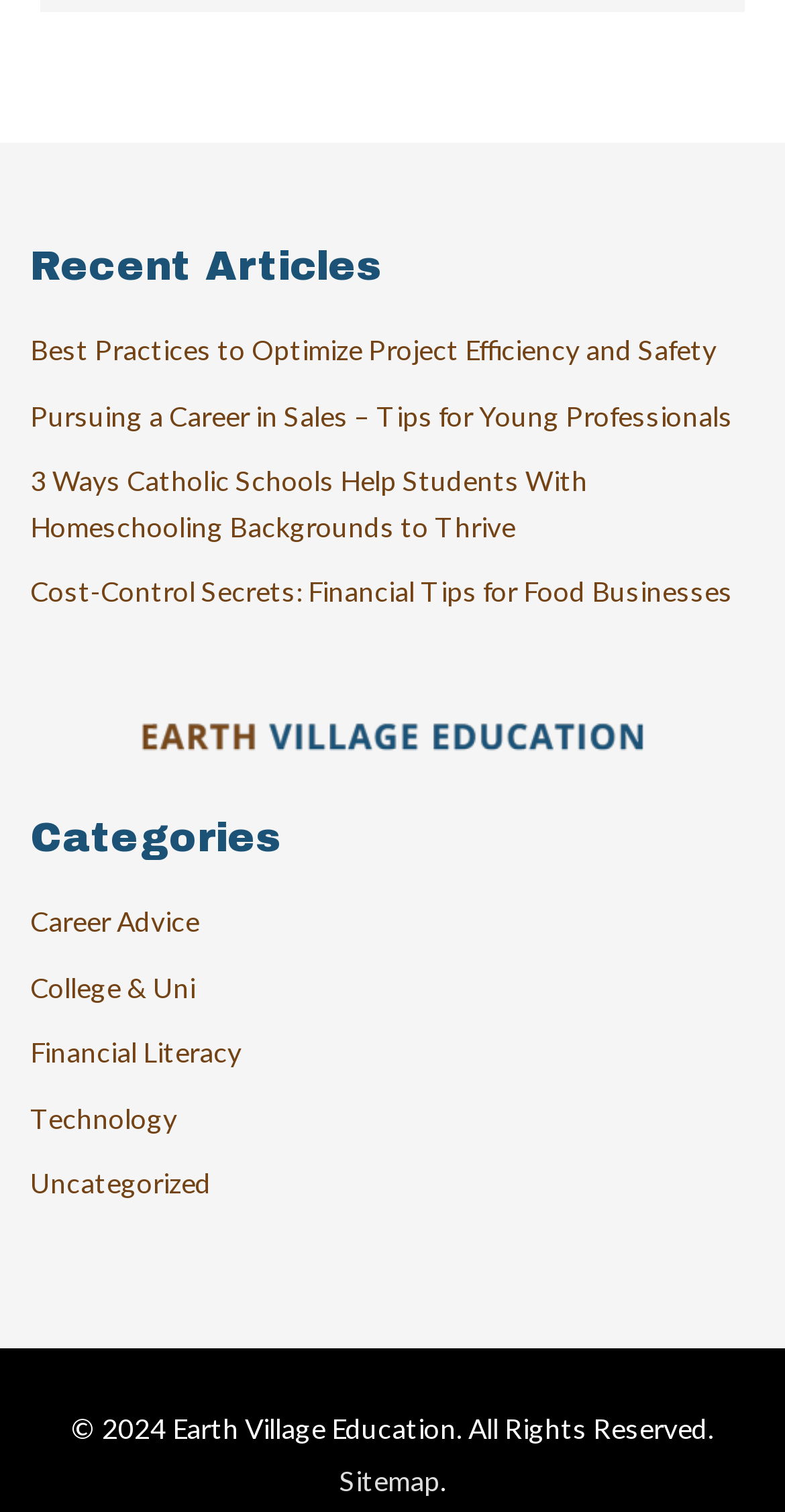Give a one-word or short phrase answer to this question: 
What is the year of copyright?

2024